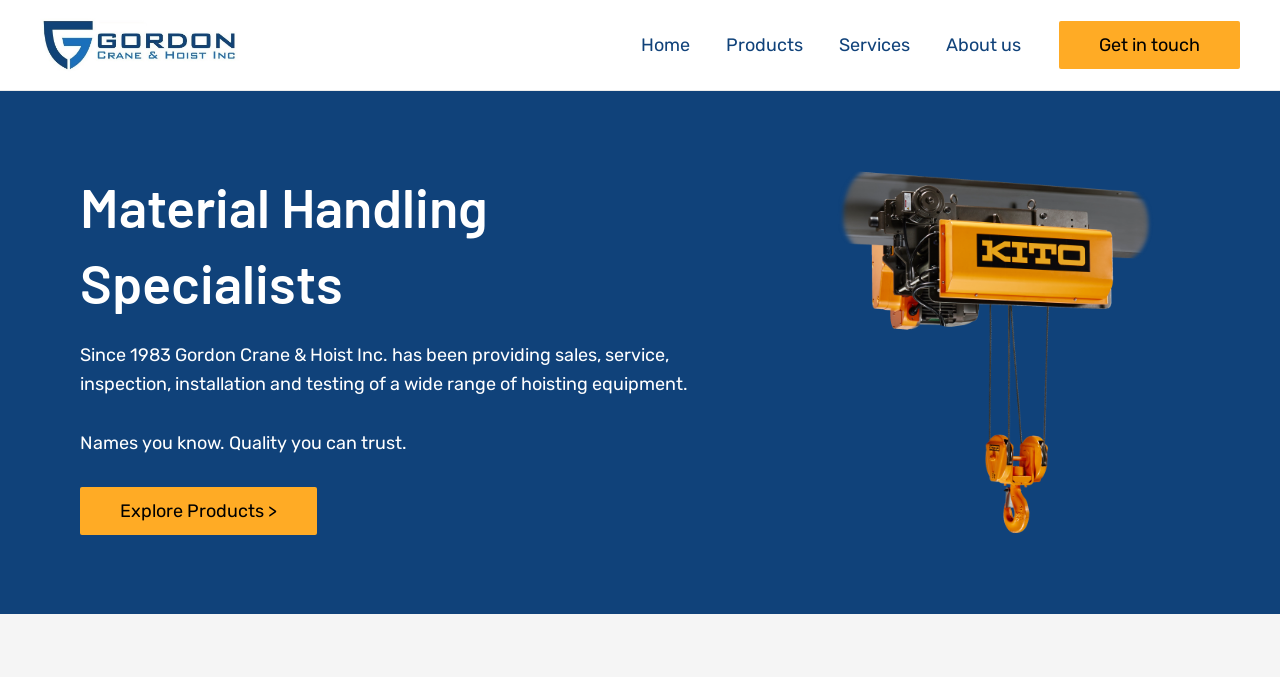Please find and give the text of the main heading on the webpage.

Material Handling Specialists